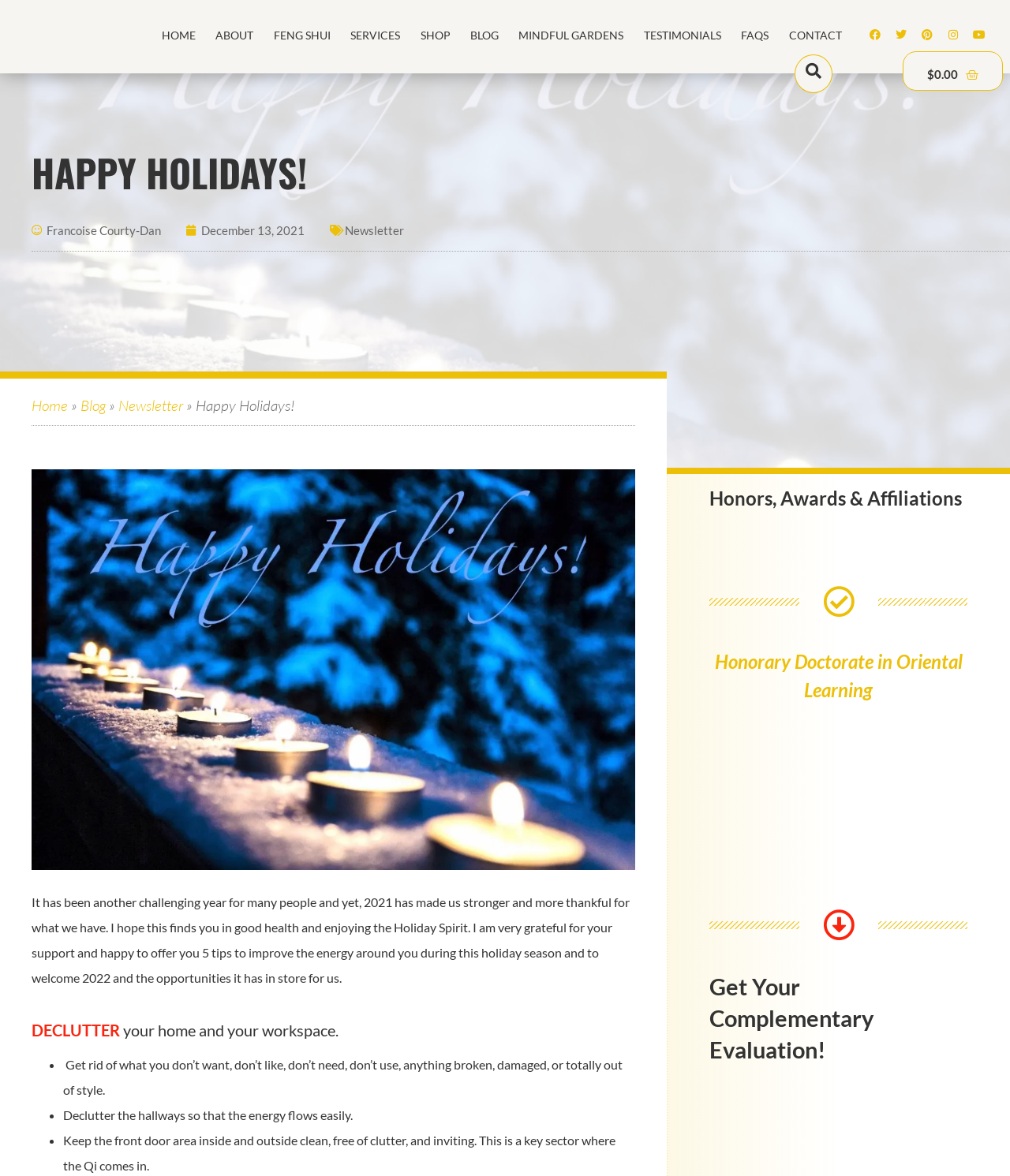Please give a succinct answer to the question in one word or phrase:
What is the award mentioned on the webpage?

Honorary Doctorate in Oriental Learning